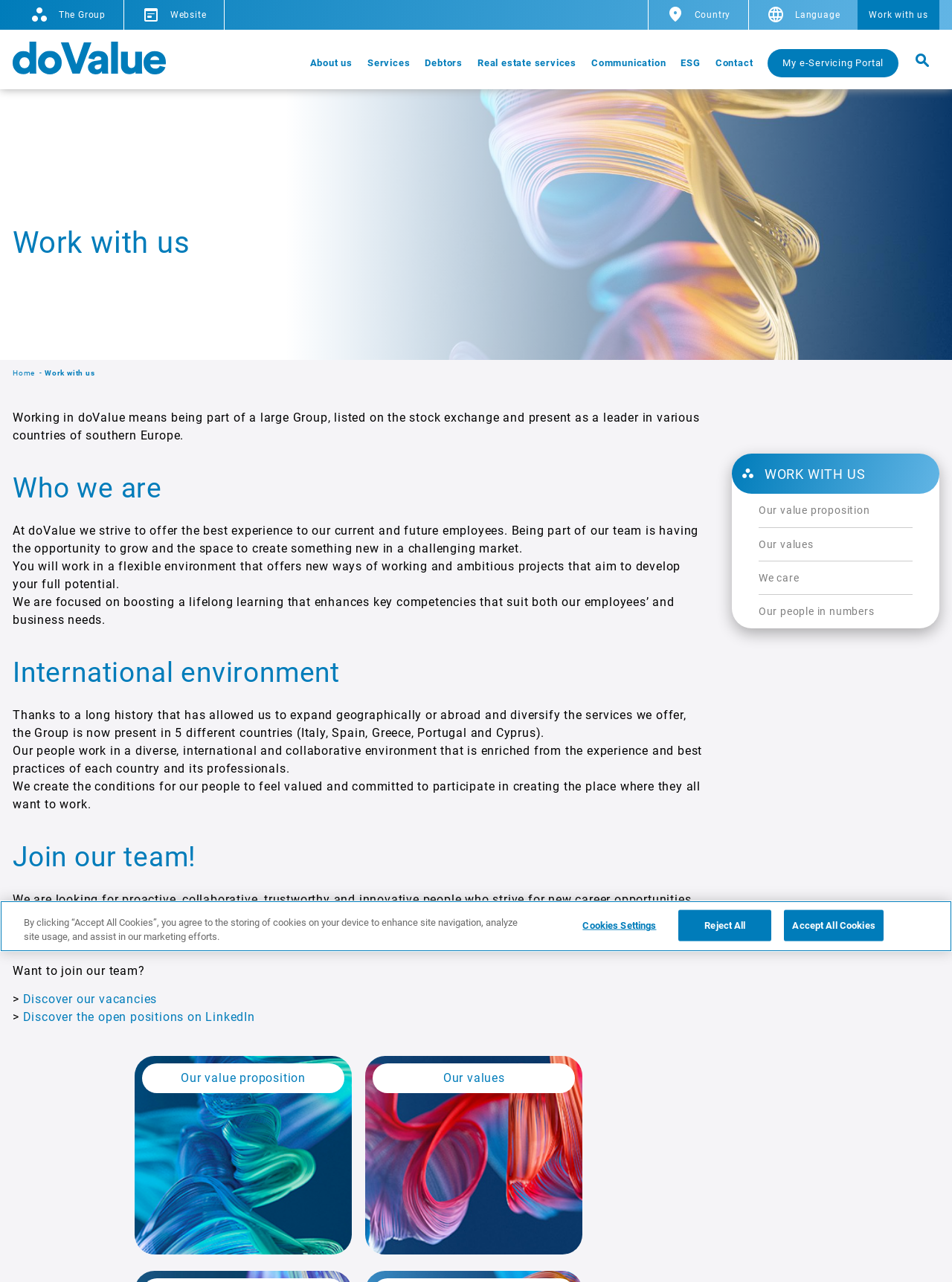How many countries is the Group present in?
Answer the question with a single word or phrase by looking at the picture.

5